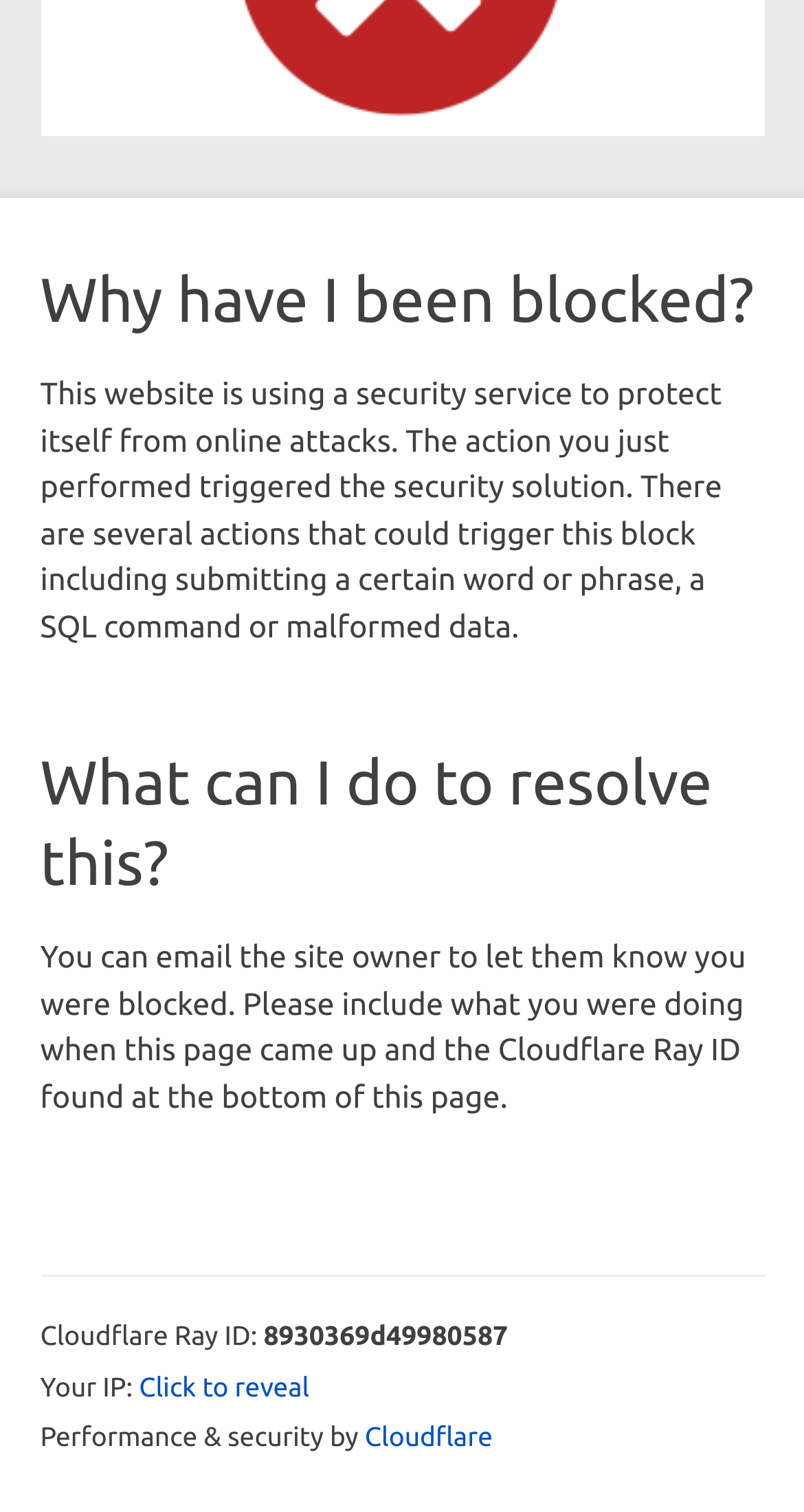Find the UI element described as: "Cloudflare" and predict its bounding box coordinates. Ensure the coordinates are four float numbers between 0 and 1, [left, top, right, bottom].

[0.454, 0.942, 0.613, 0.961]